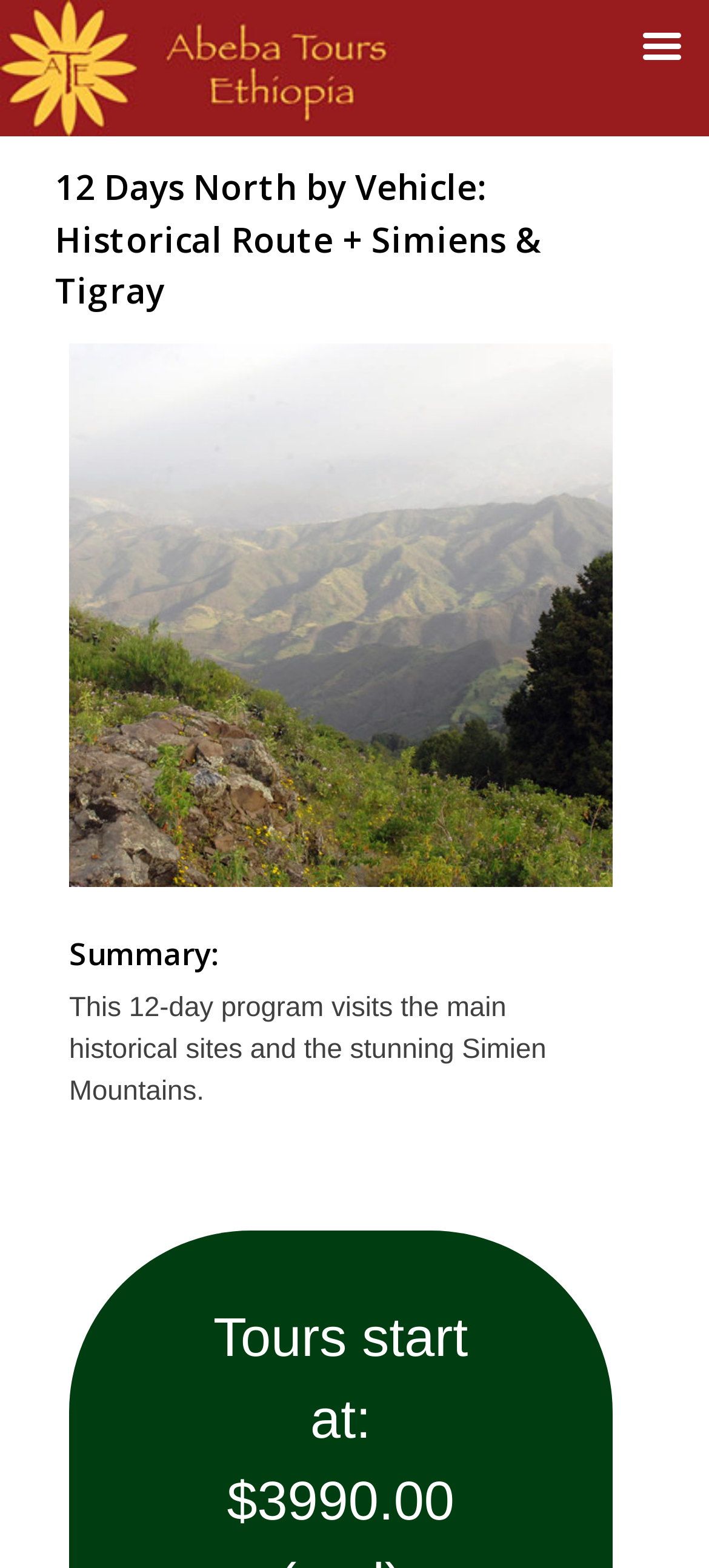Create an in-depth description of the webpage, covering main sections.

The webpage appears to be a tour package description page. At the top, there is a header section that spans almost the entire width of the page, containing the title "12 Days North by Vehicle: Historical Route + Simiens & Tigray" in a large font size. Below the title, there is a figure or image that takes up a significant portion of the page, likely a scenic photo of the Simien Mountains.

To the right of the image, there is a section with a heading "Summary:" followed by a brief paragraph of text that summarizes the tour package, stating that it visits the main historical sites and the stunning Simien Mountains. This text is positioned roughly in the middle of the page, vertically.

Further down, there is another section with a heading "Tours start at:" followed by some information about the tour schedule or dates. This section is positioned near the bottom of the page.

At the very top left of the page, there is a logo or image of "Abeba Tours Ethiopia" with a link to the company's website. The logo is relatively small and positioned near the top edge of the page.